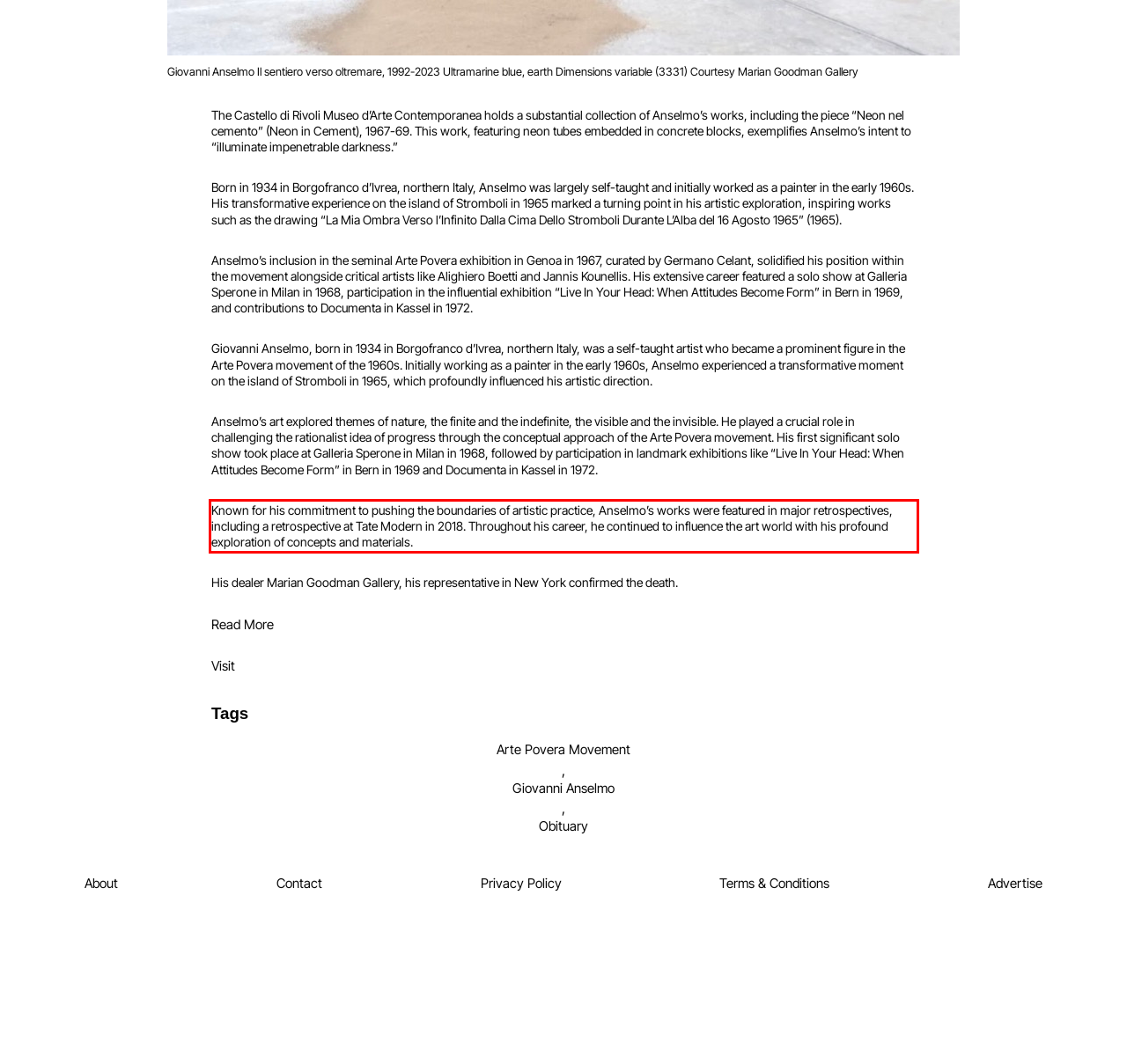Please look at the webpage screenshot and extract the text enclosed by the red bounding box.

Known for his commitment to pushing the boundaries of artistic practice, Anselmo’s works were featured in major retrospectives, including a retrospective at Tate Modern in 2018. Throughout his career, he continued to influence the art world with his profound exploration of concepts and materials.